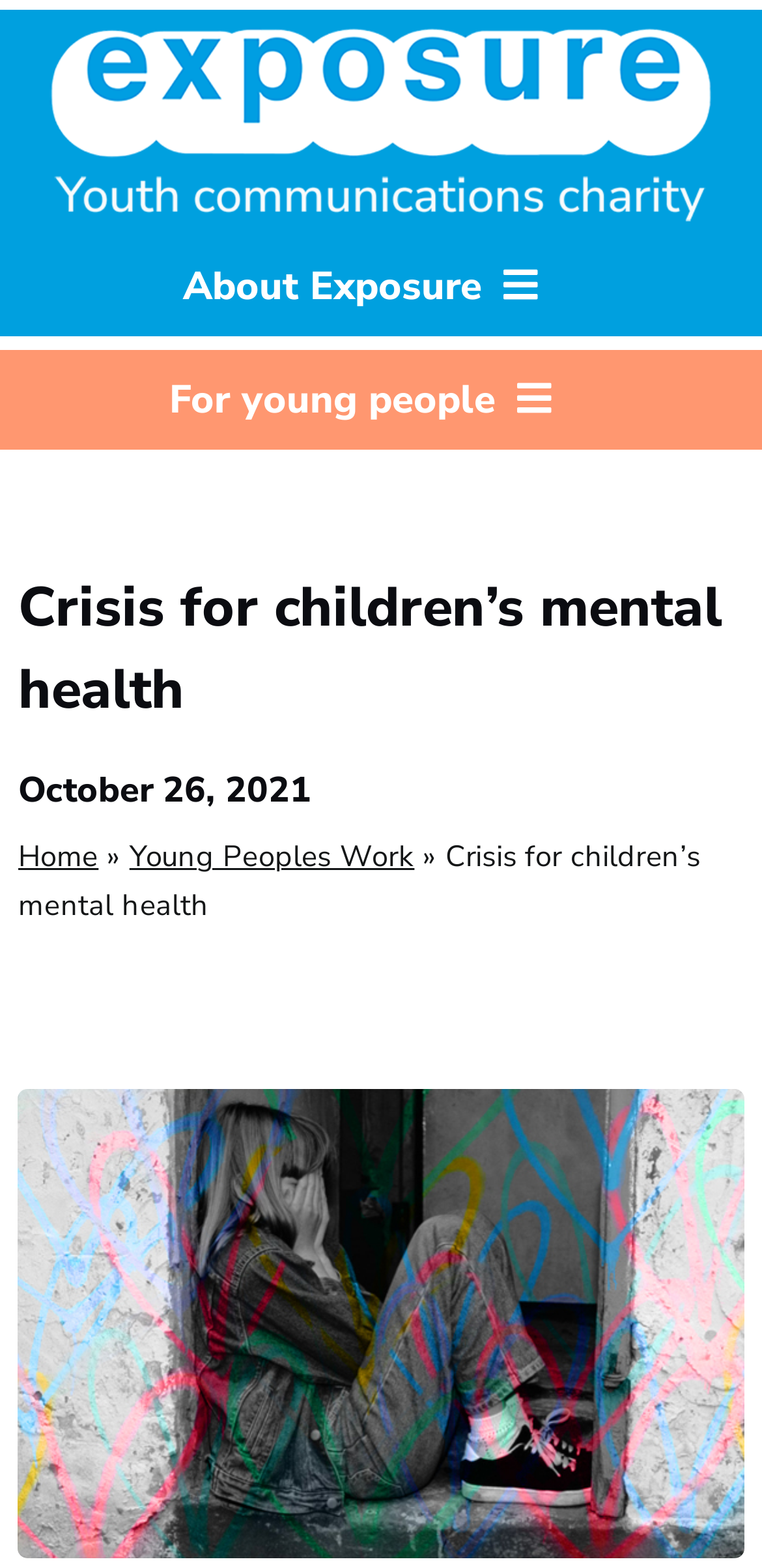Give a comprehensive overview of the webpage, including key elements.

The webpage appears to be the homepage of an organization called Exposure, which focuses on supporting young people from diverse and challenging backgrounds to thrive creatively. 

At the top of the page, there is a banner that spans the entire width, containing a link and an image. Below this banner, there are two navigation menus, one on top of the other. The first menu has buttons for "About Exposure", "Impact", "Campaigns", and "Donate", while the second menu has buttons for "For young people", "Young people's work", "Portfolios", "Podcasts", "Films", and "Get involved". 

To the right of the navigation menus, there is a search bar with a search button and a placeholder text "Search for:". 

The main content of the page starts with a heading that reads "Crisis for children's mental health" followed by a subheading with the date "October 26, 2021". Below this, there is a breadcrumb navigation that shows the current page's location in the website's hierarchy. 

The page also features a large image that takes up most of the bottom half of the page. There are no other prominent elements or text on the page besides these.